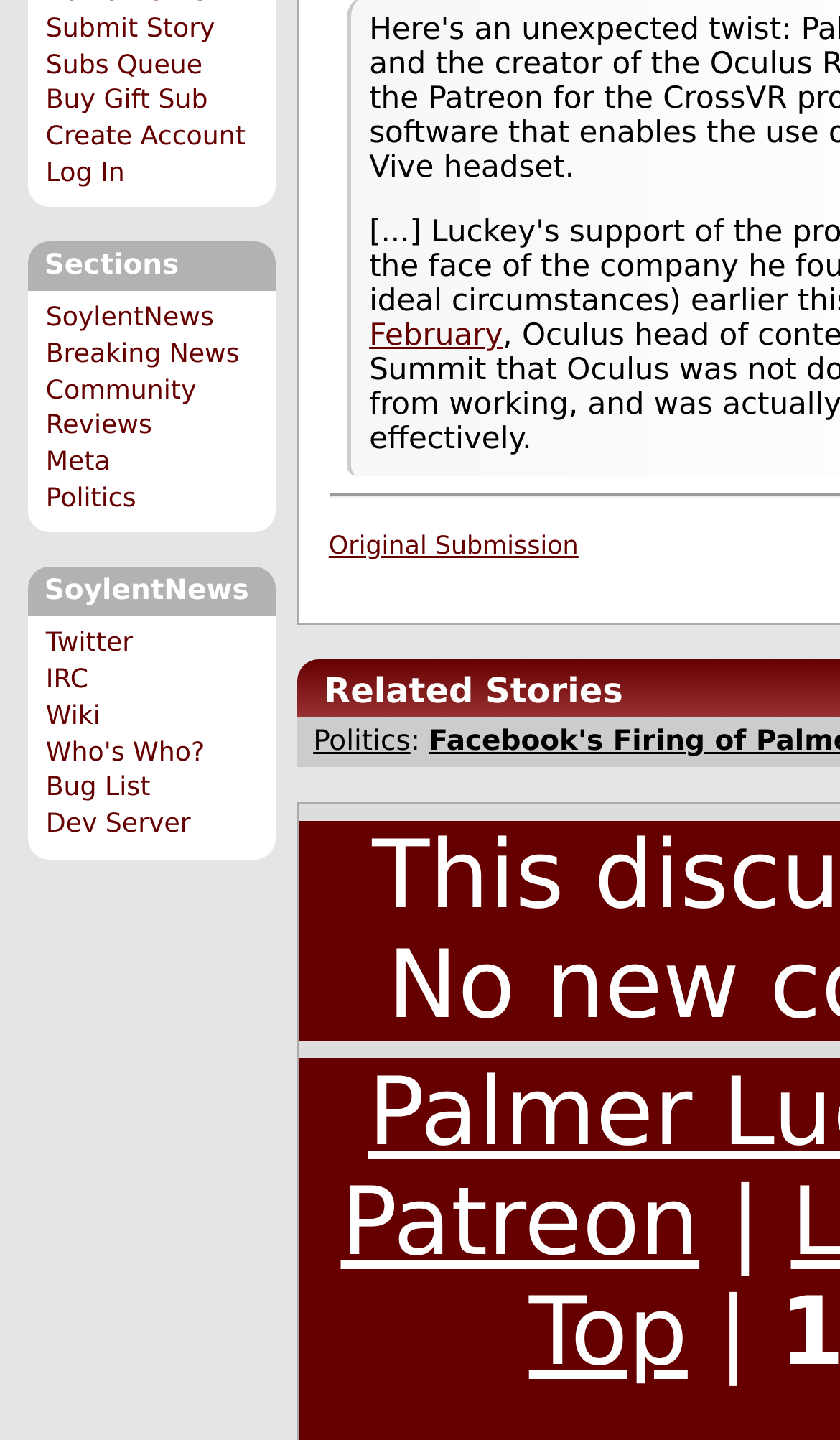Predict the bounding box of the UI element that fits this description: "Log In".

[0.054, 0.11, 0.148, 0.131]